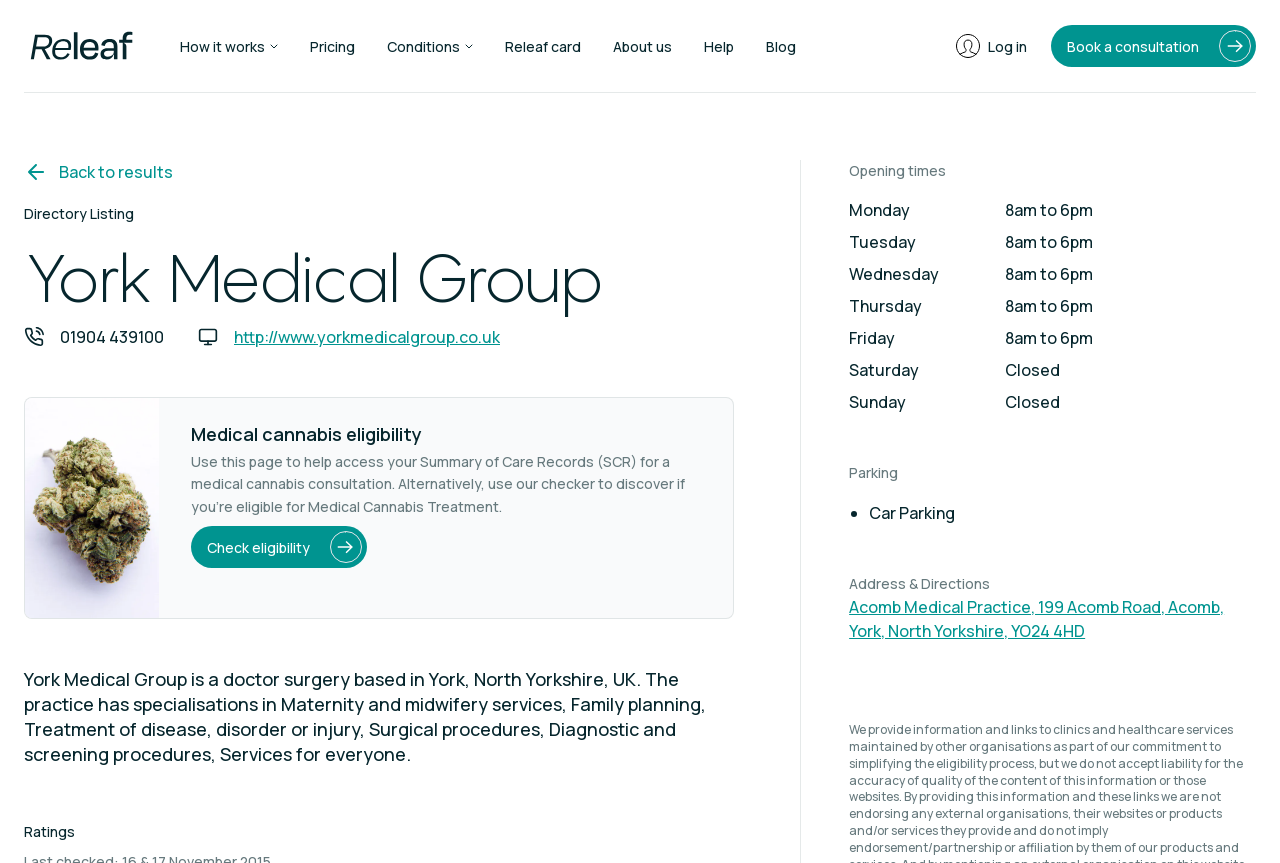Pinpoint the bounding box coordinates of the clickable area needed to execute the instruction: "Click the 'How it works' button". The coordinates should be specified as four float numbers between 0 and 1, i.e., [left, top, right, bottom].

[0.141, 0.033, 0.217, 0.074]